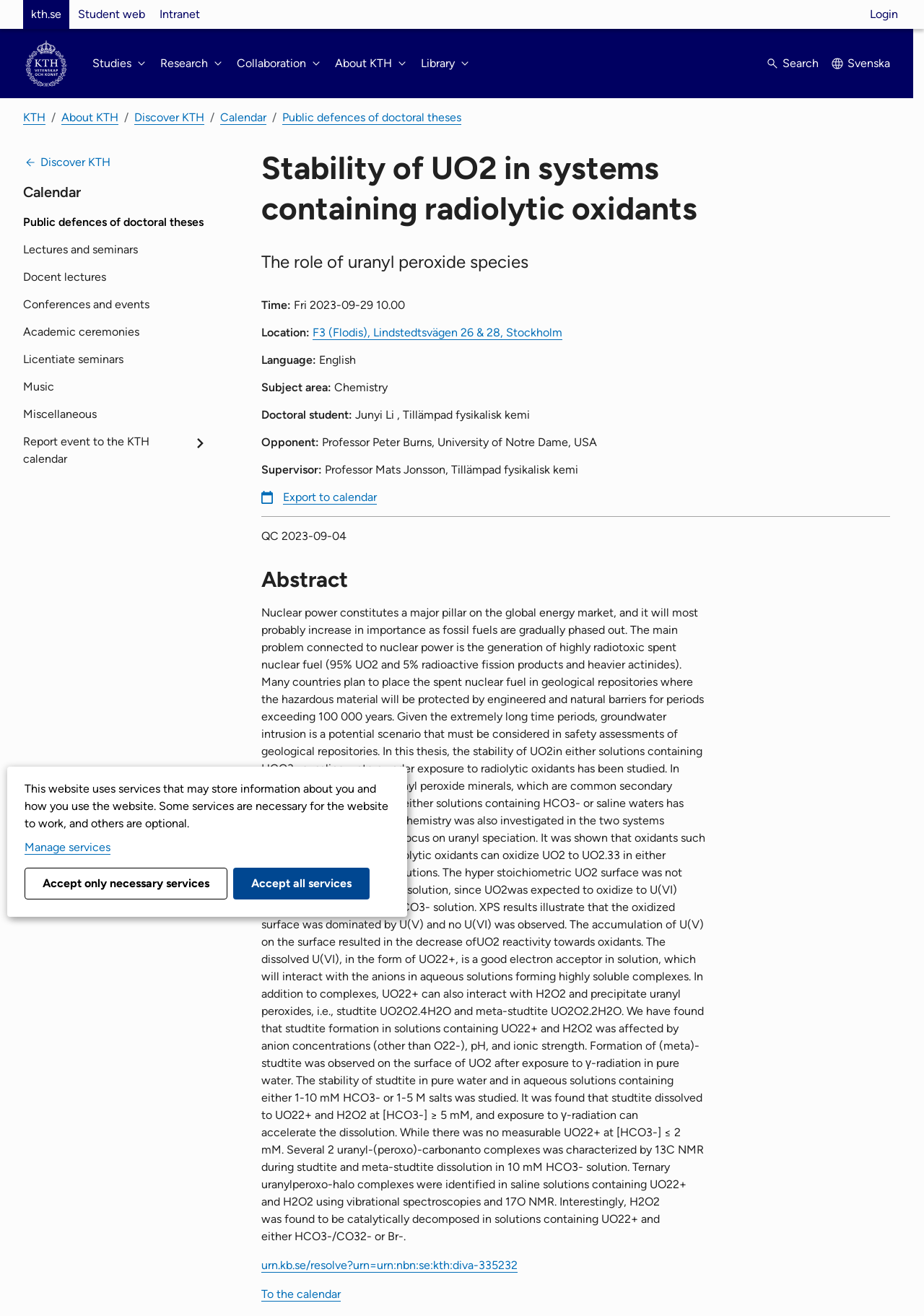Where is the event location?
Answer the question with as much detail as you can, using the image as a reference.

I found the event location by looking at the link element with the text 'F3 (Flodis), Lindstedtsvägen 26 & 28, Stockholm' which is located in the main content area of the webpage, under the 'Location:' label.